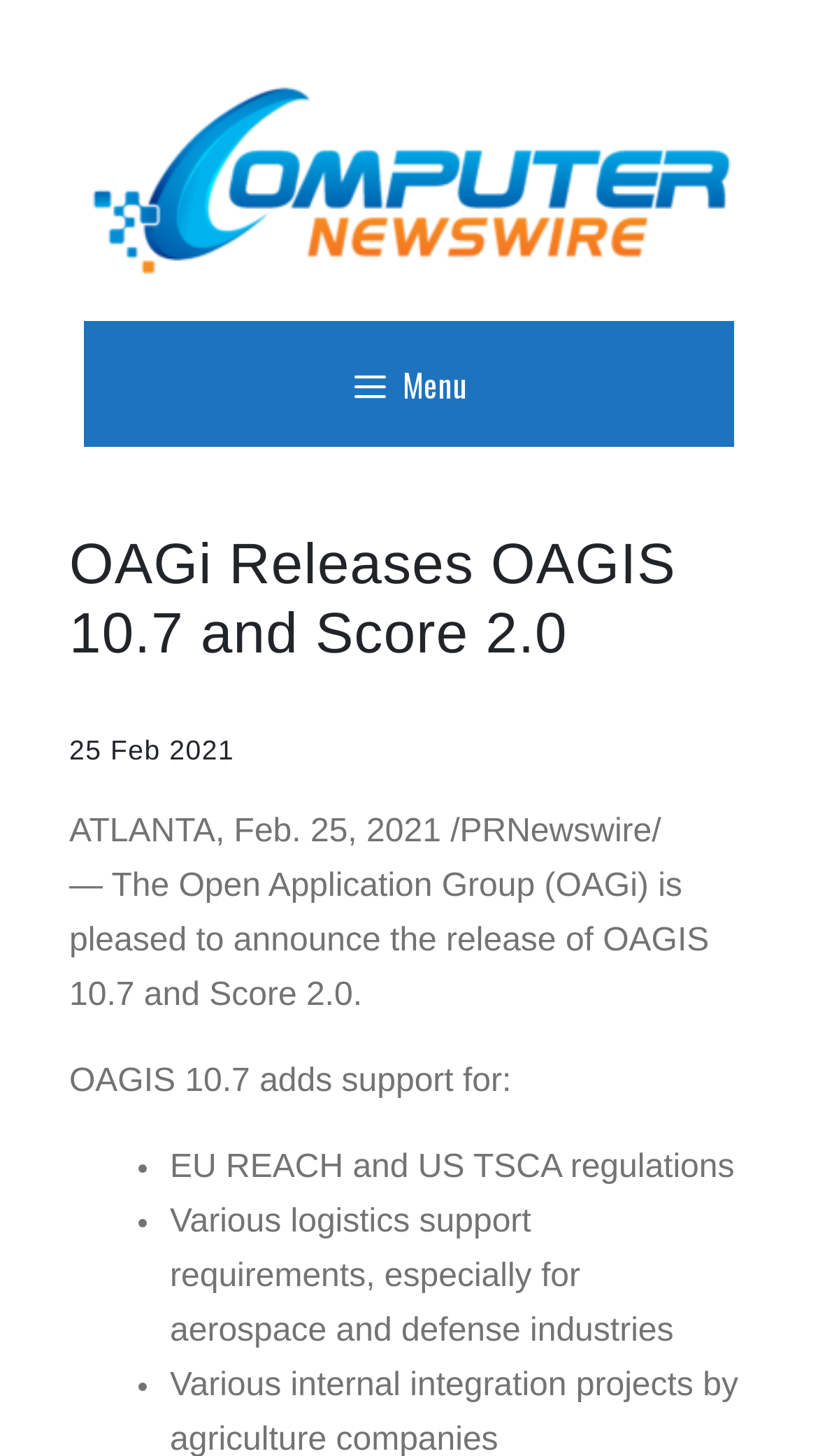What is the industry that has specific logistics support requirements?
Please use the image to provide a one-word or short phrase answer.

Aerospace and defense